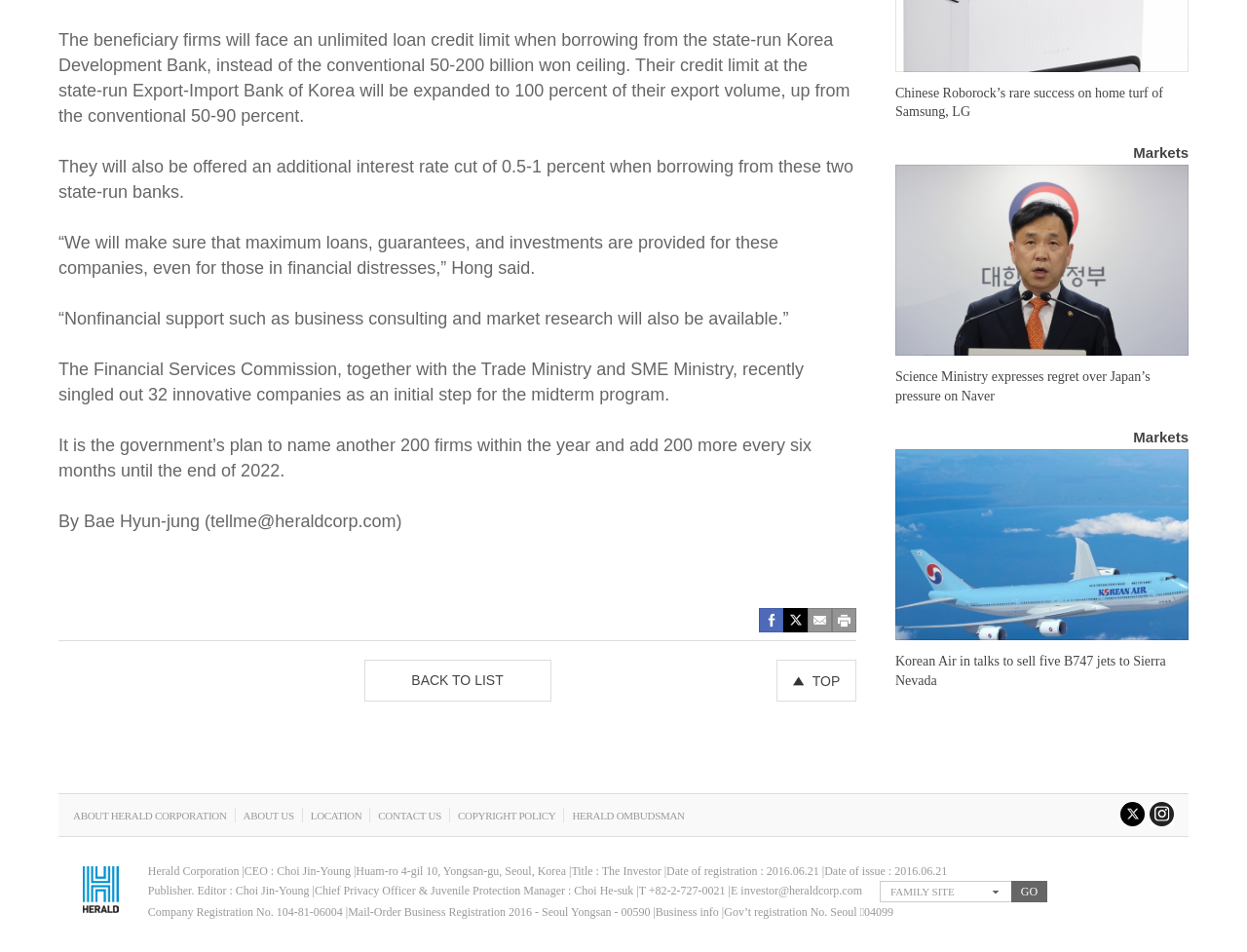Who is the CEO of Herald Corporation?
Please give a detailed and thorough answer to the question, covering all relevant points.

I found the CEO's name in the static text element at the bottom of the webpage, which mentions the publisher and editor information.